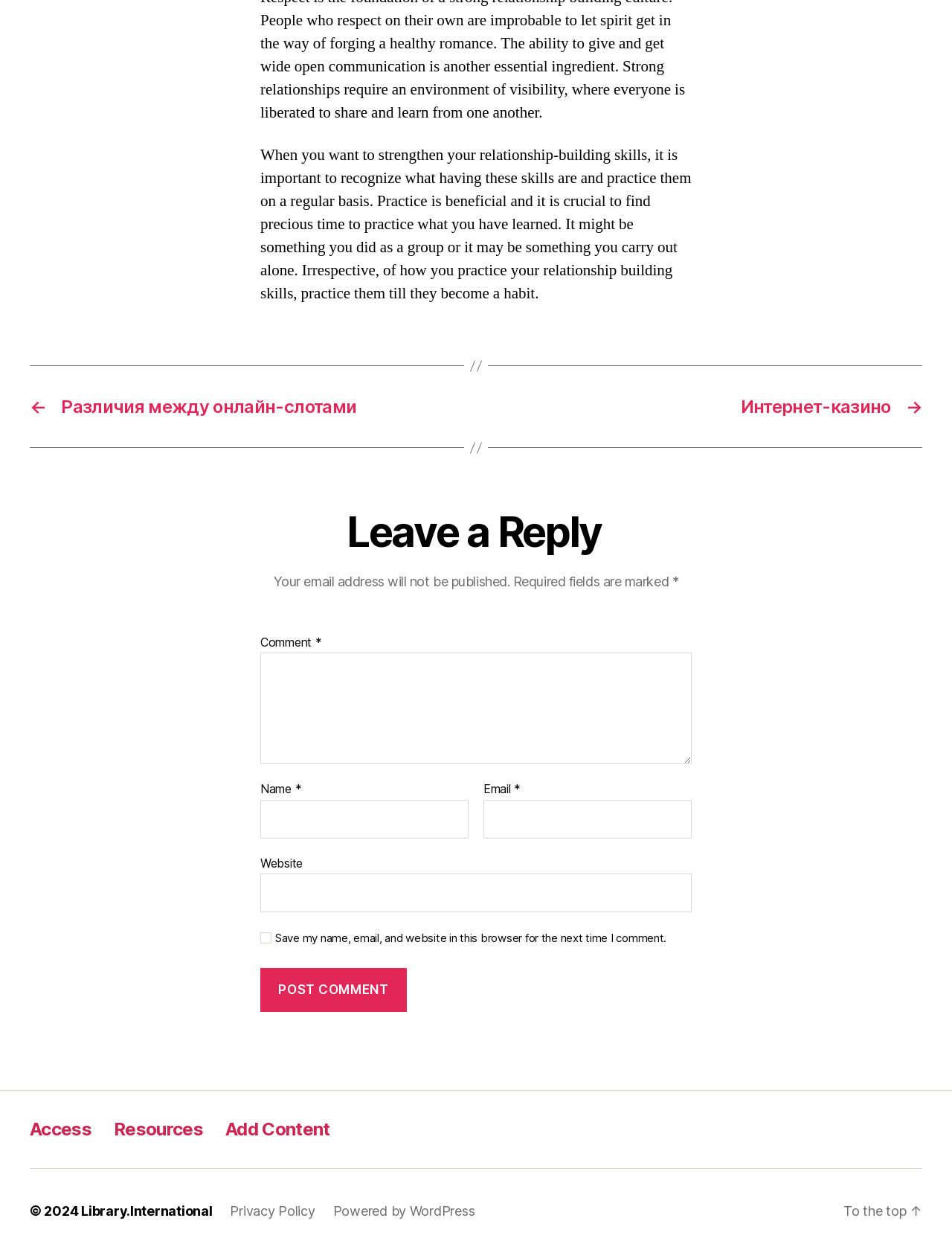Determine the bounding box coordinates for the area that needs to be clicked to fulfill this task: "Fill in your name in the text field". The coordinates must be given as four float numbers between 0 and 1, i.e., [left, top, right, bottom].

[0.273, 0.638, 0.492, 0.669]